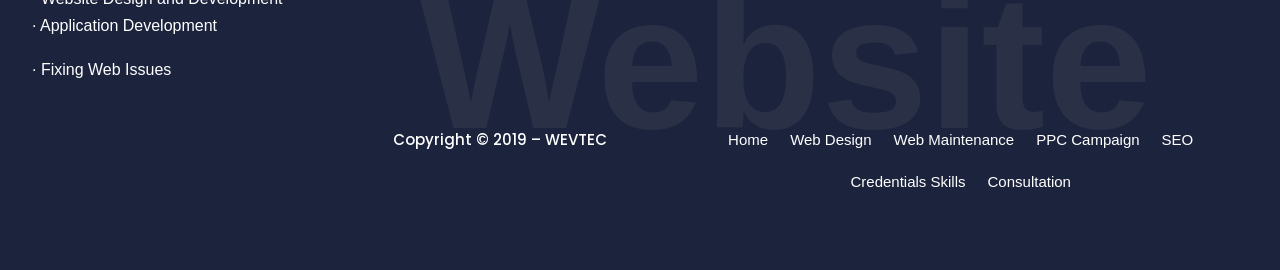Please specify the bounding box coordinates of the clickable section necessary to execute the following command: "Go to 'Home'".

[0.569, 0.494, 0.6, 0.618]